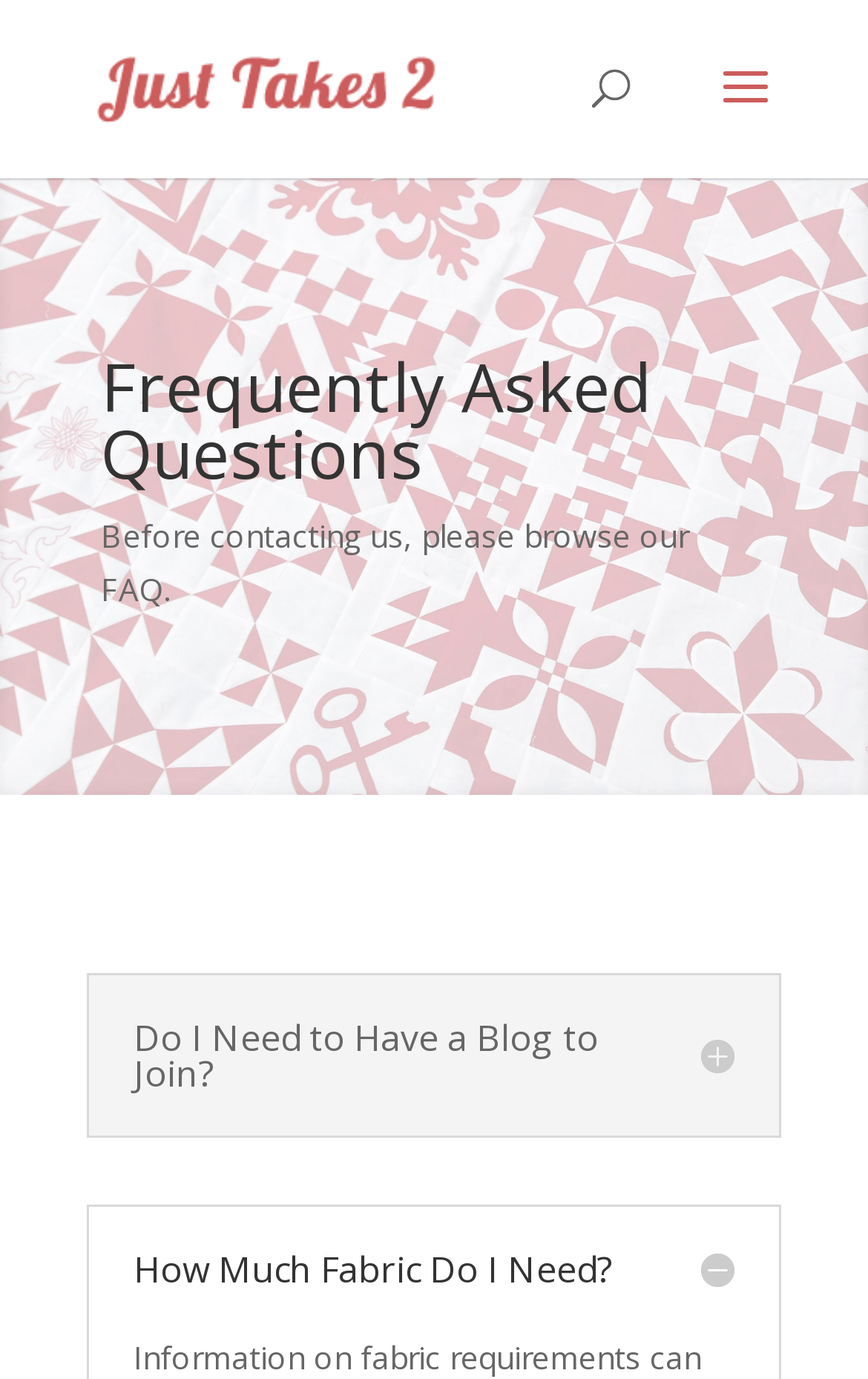Provide a thorough summary of the webpage.

The webpage is titled "FAQ | Just Takes 2" and has a prominent link with the same text at the top left corner. Below the link is an image with the same text, "Just Takes 2". 

On the top right side, there is a search bar. 

The main content of the webpage is divided into sections, with a heading "Frequently Asked Questions" at the top. Below this heading, there is a paragraph of text that reads "Before contacting us, please browse our FAQ." 

Underneath this paragraph, there are two questions listed, each with a heading and an icon. The first question is "Do I Need to Have a Blog to Join?" and the second question is "How Much Fabric Do I Need?". These questions are positioned in the middle of the page, with the first question above the second one.